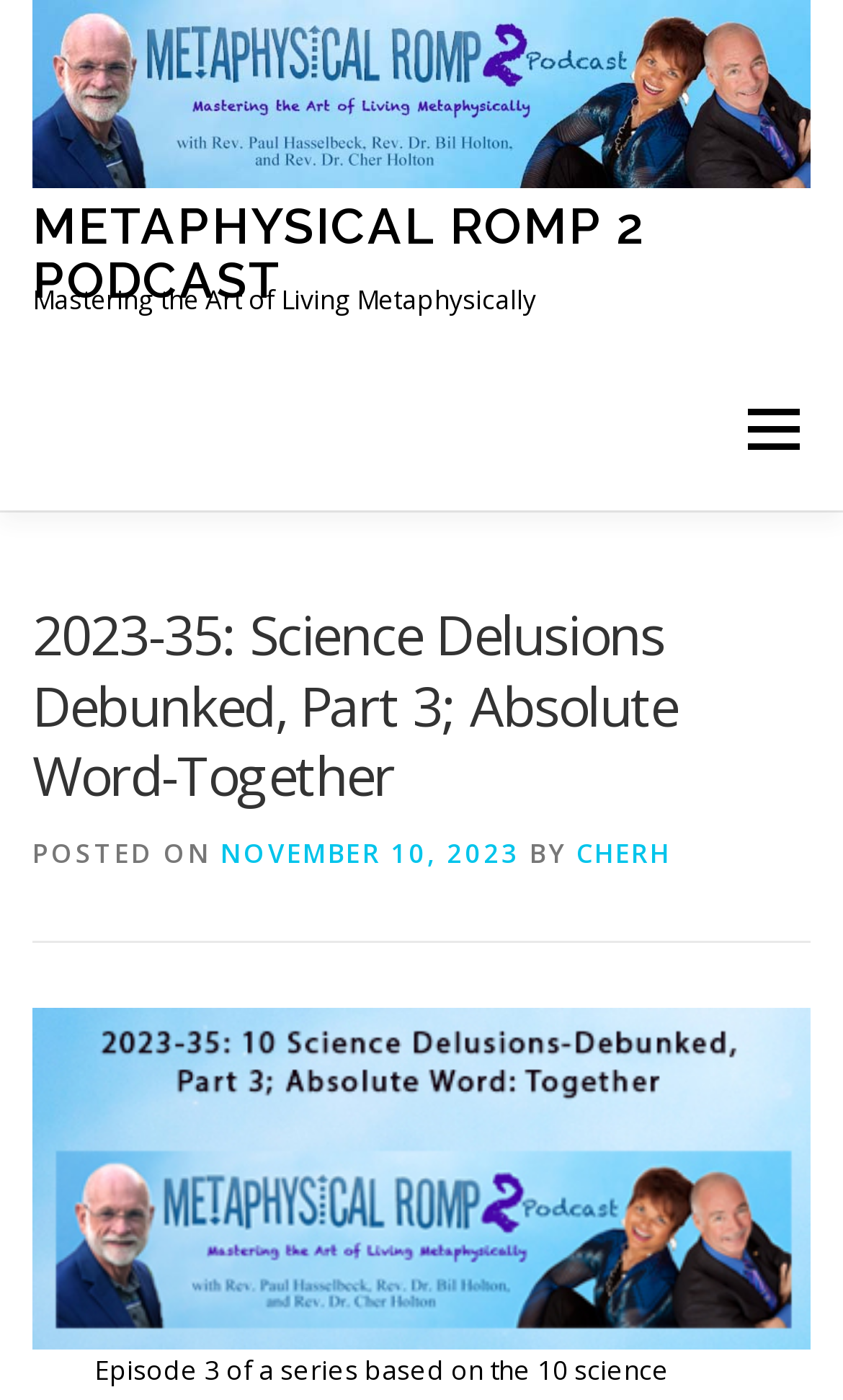Determine and generate the text content of the webpage's headline.

2023-35: Science Delusions Debunked, Part 3; Absolute Word-Together